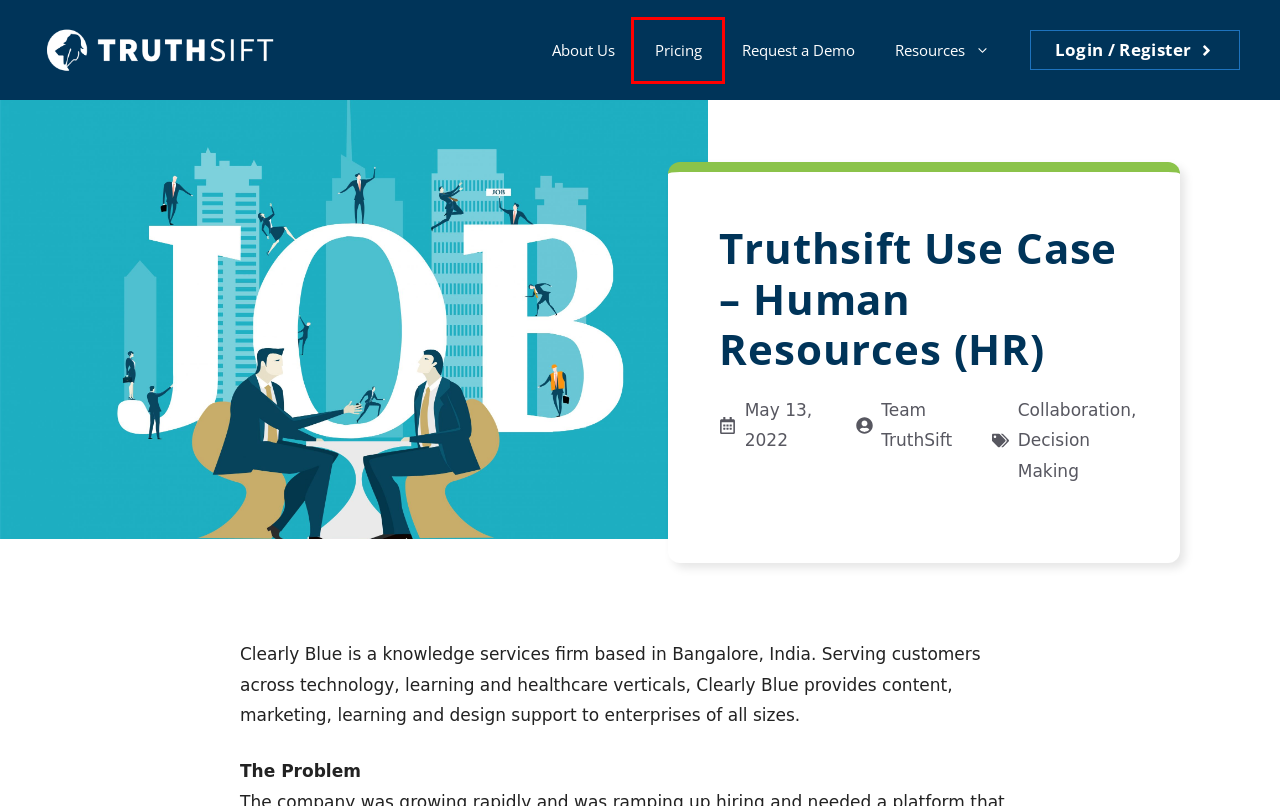Inspect the screenshot of a webpage with a red rectangle bounding box. Identify the webpage description that best corresponds to the new webpage after clicking the element inside the bounding box. Here are the candidates:
A. Frequently Asked Questions | Truthsift
B. Terms of Service | Truthsift
C. Request a Demo | Truthsift
D. TS_Pages
E. About Us | Truthsift
F. Pricing | Truthsift
G. TruthSift | Platform for Collaborative Decision Making
H. Truthsift Use Case: Best Marketing Channels to Make an Initial Investment In￼ | Truthsift

F